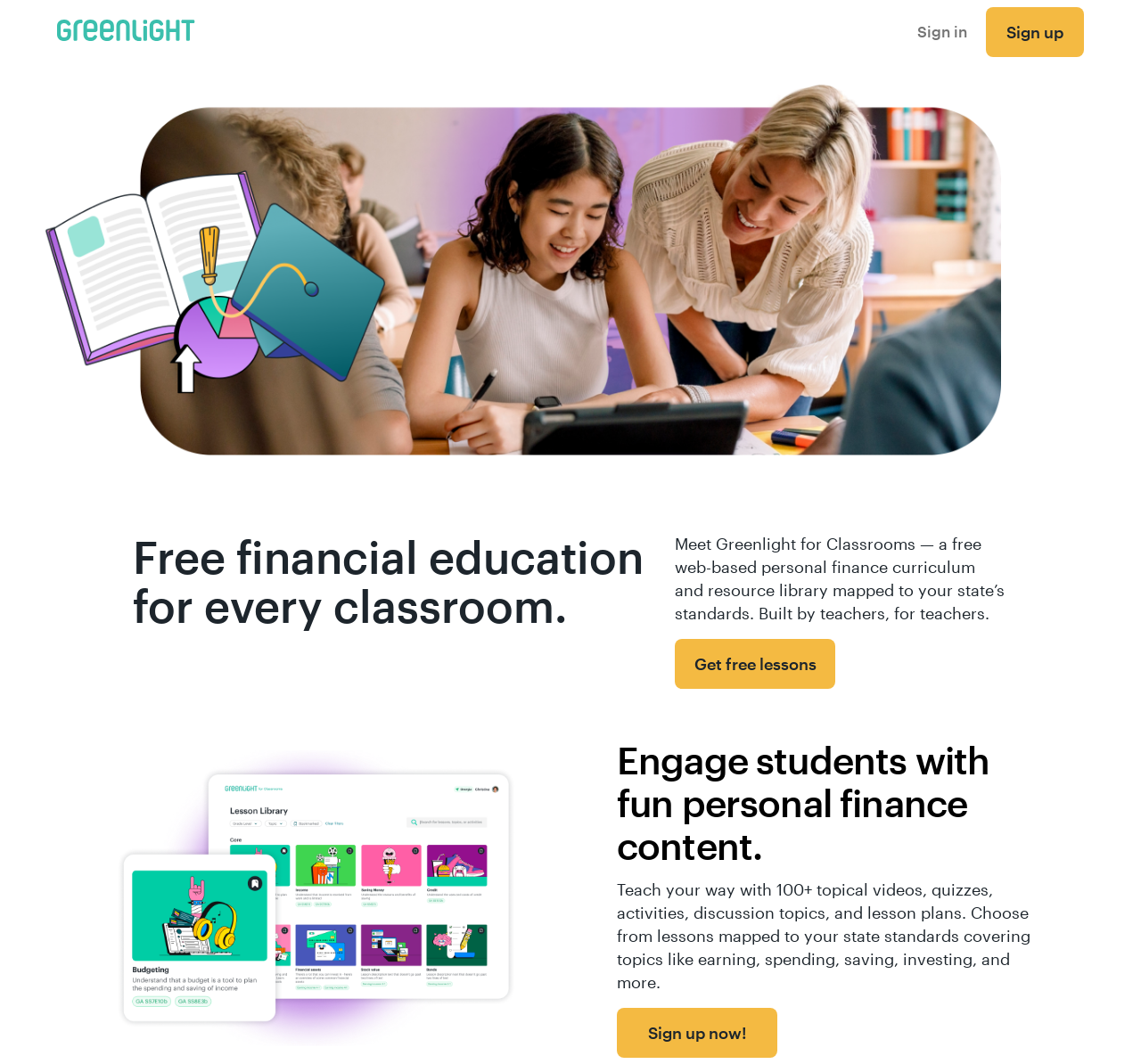What is the logo of this website?
Please provide a single word or phrase as the answer based on the screenshot.

Greenlight logo